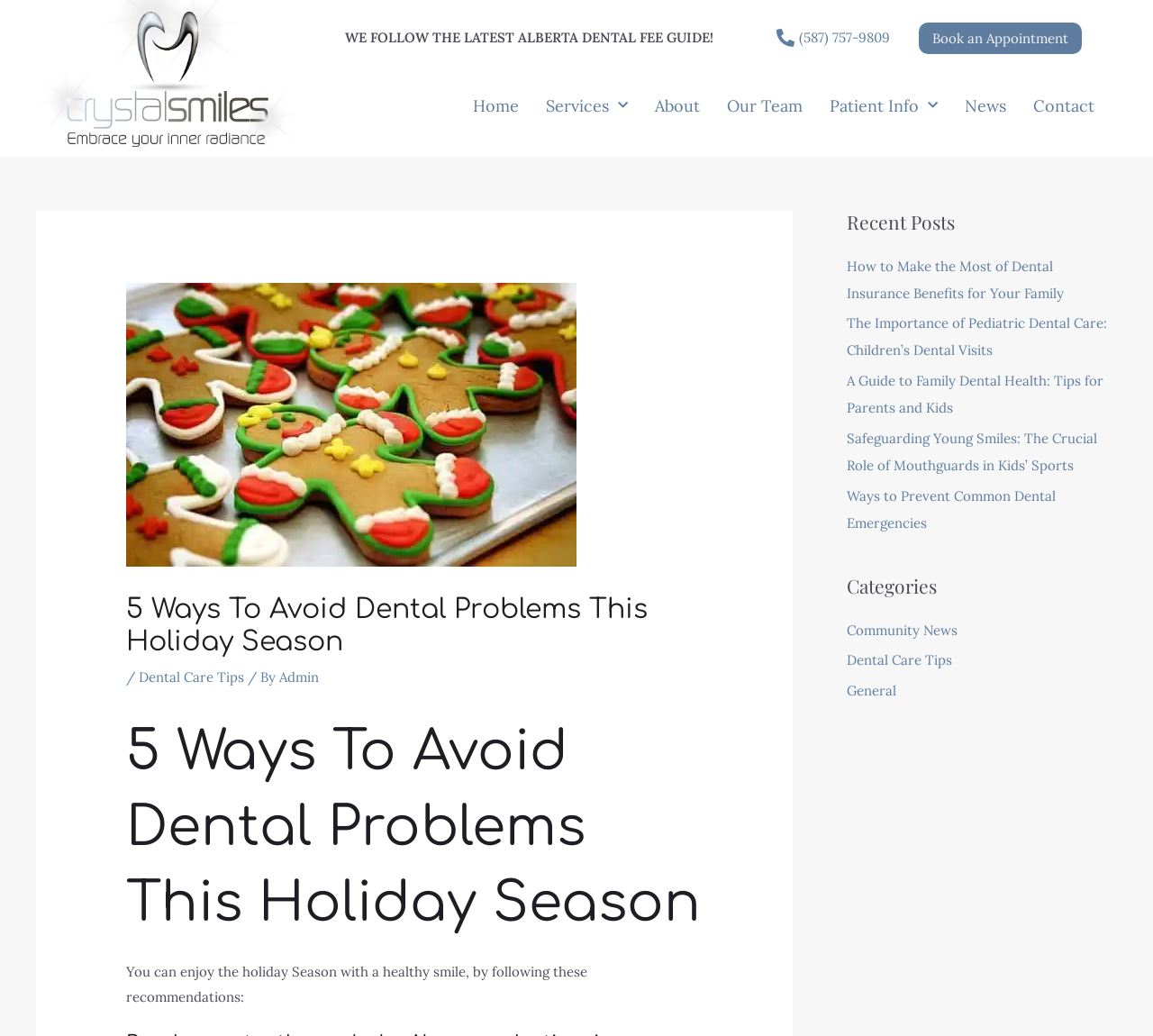Please pinpoint the bounding box coordinates for the region I should click to adhere to this instruction: "Click the logo of Crystal Smiles Dental Clinic".

[0.031, 0.0, 0.26, 0.147]